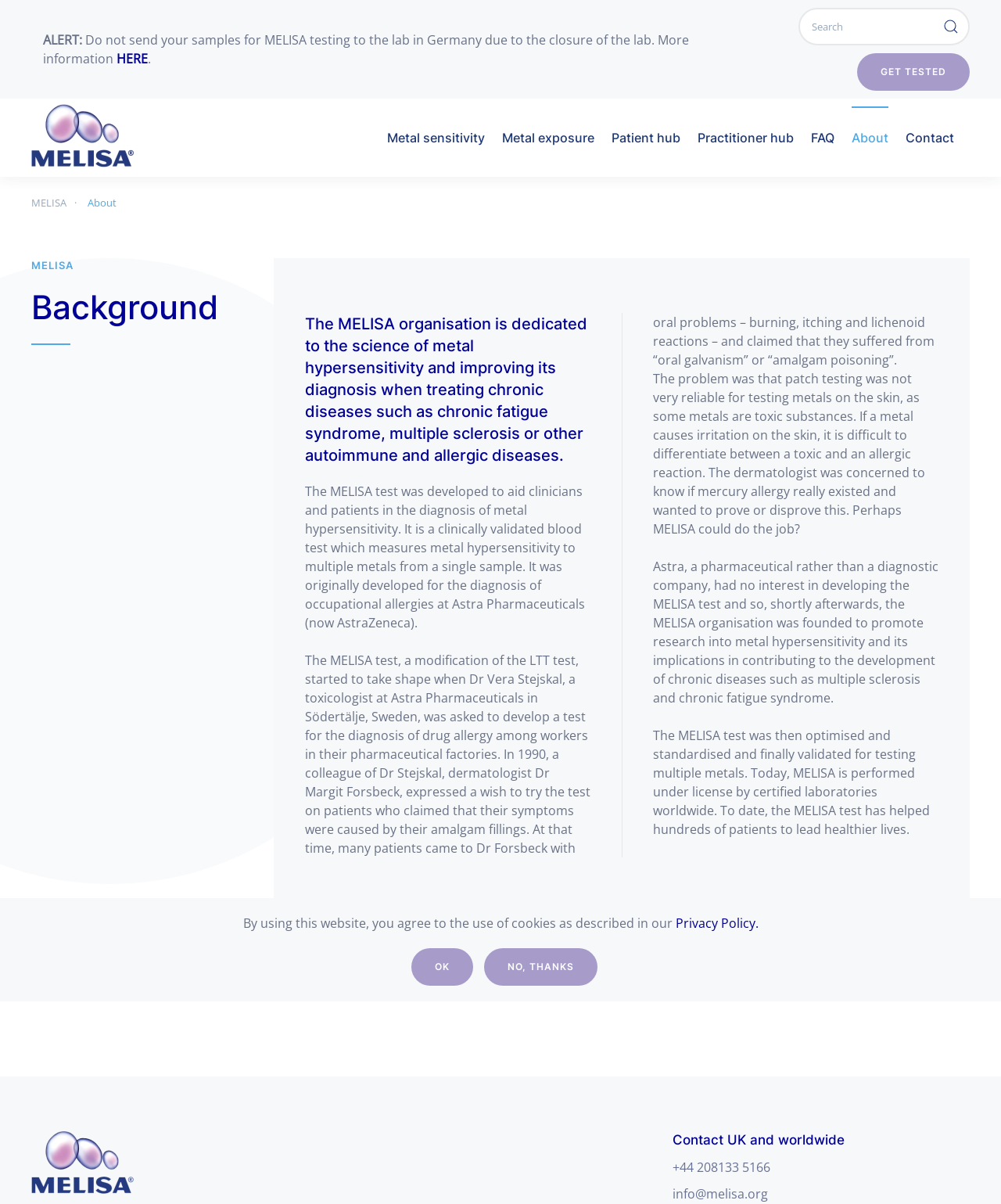Using the element description: "Patient hub", determine the bounding box coordinates. The coordinates should be in the format [left, top, right, bottom], with values between 0 and 1.

[0.611, 0.088, 0.68, 0.14]